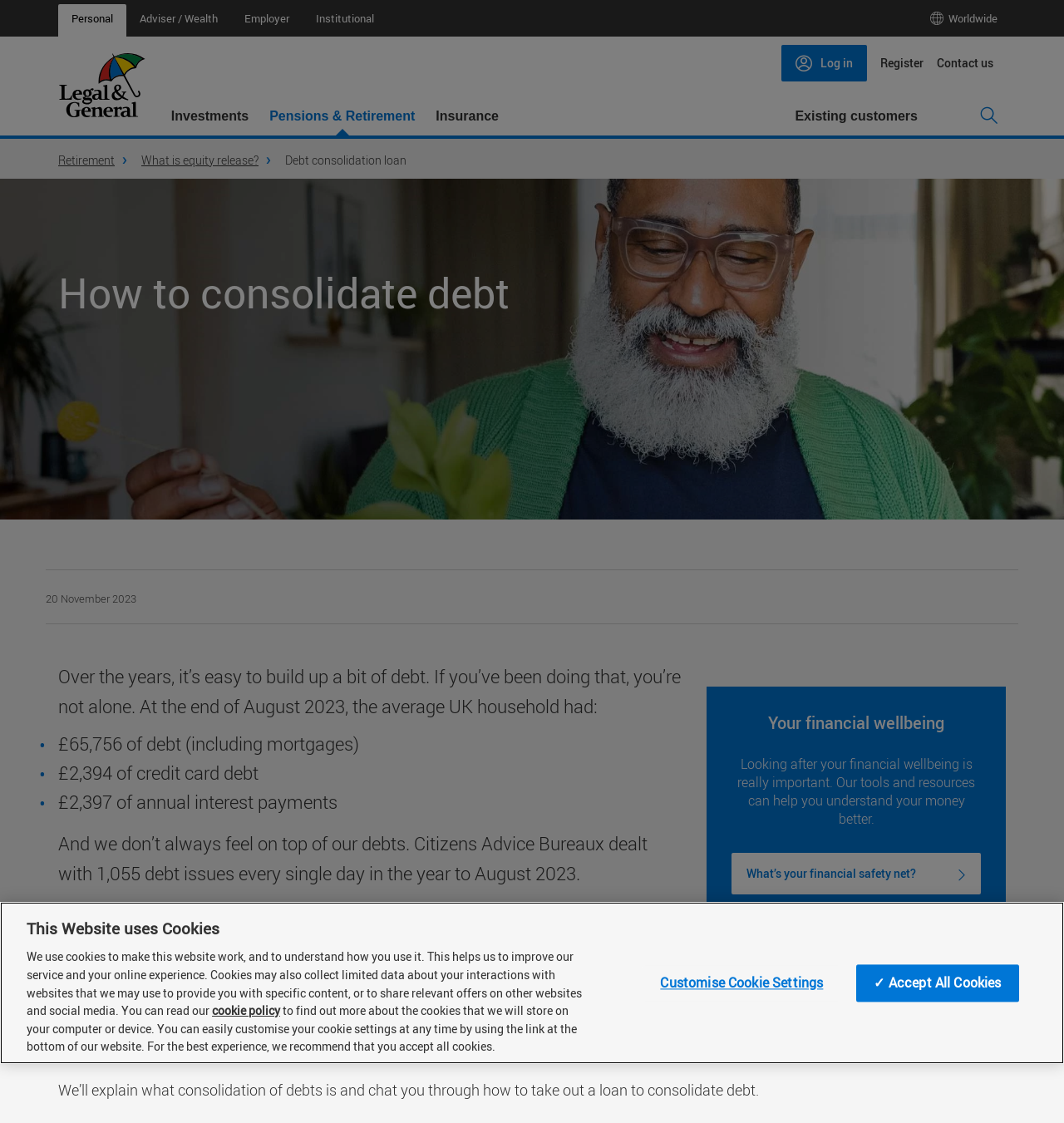Please extract the title of the webpage.

How to consolidate debt